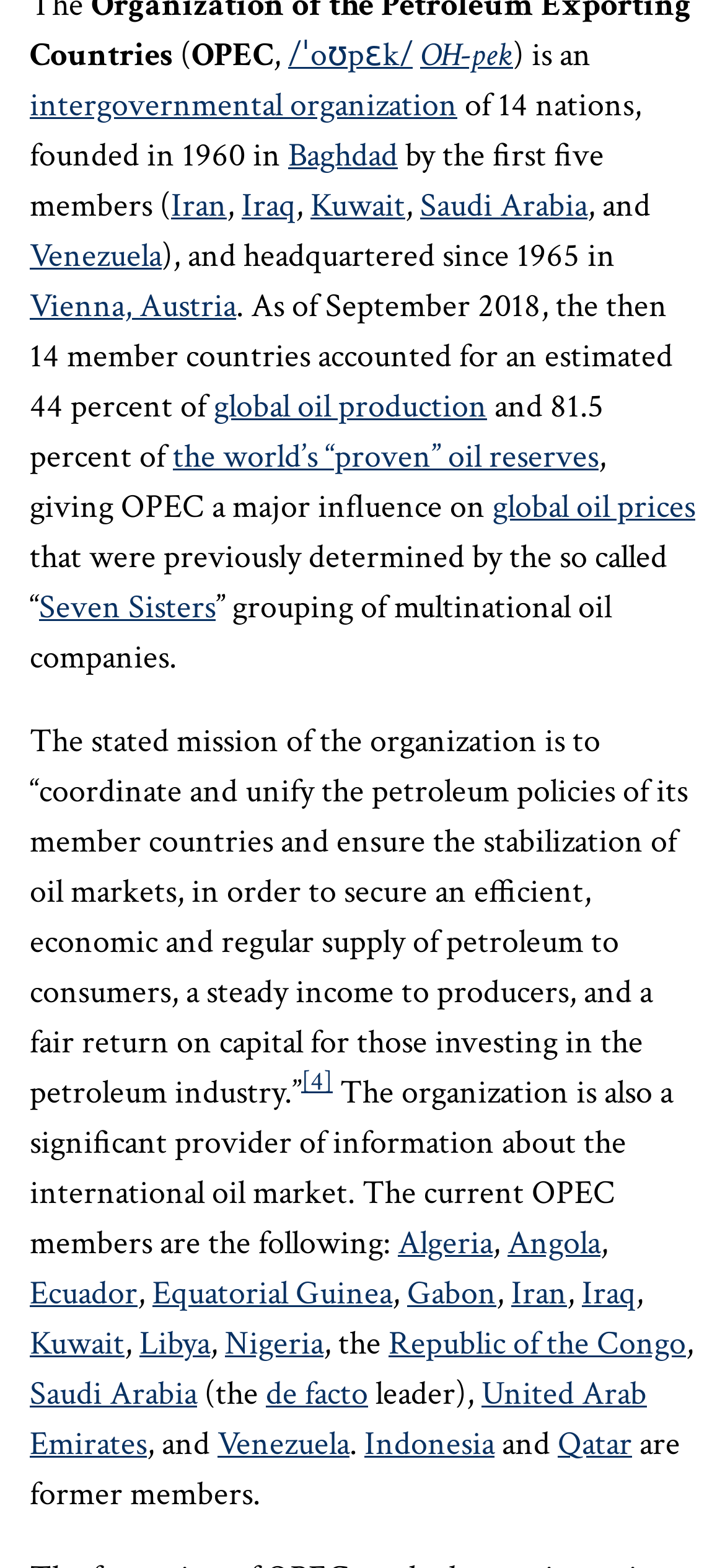How many member countries are there in OPEC?
Please provide a comprehensive answer based on the contents of the image.

The webpage lists the current OPEC members, which are 14 countries, including Algeria, Angola, Ecuador, and others.